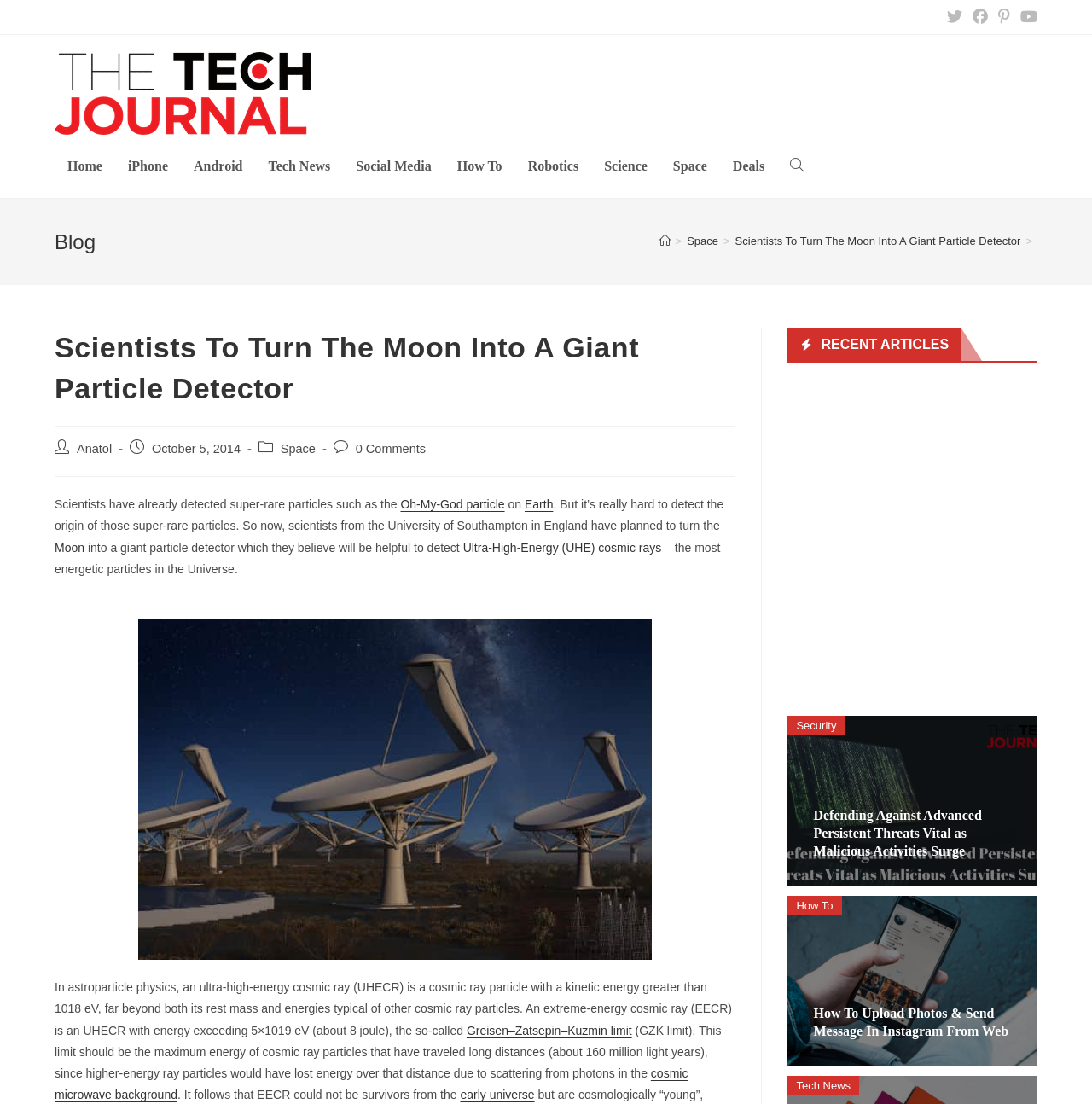Determine the bounding box coordinates of the clickable area required to perform the following instruction: "Check the recent article about Defending Against Advanced Persistent Threats Vital as Malicious Activities Surge". The coordinates should be represented as four float numbers between 0 and 1: [left, top, right, bottom].

[0.745, 0.731, 0.927, 0.78]